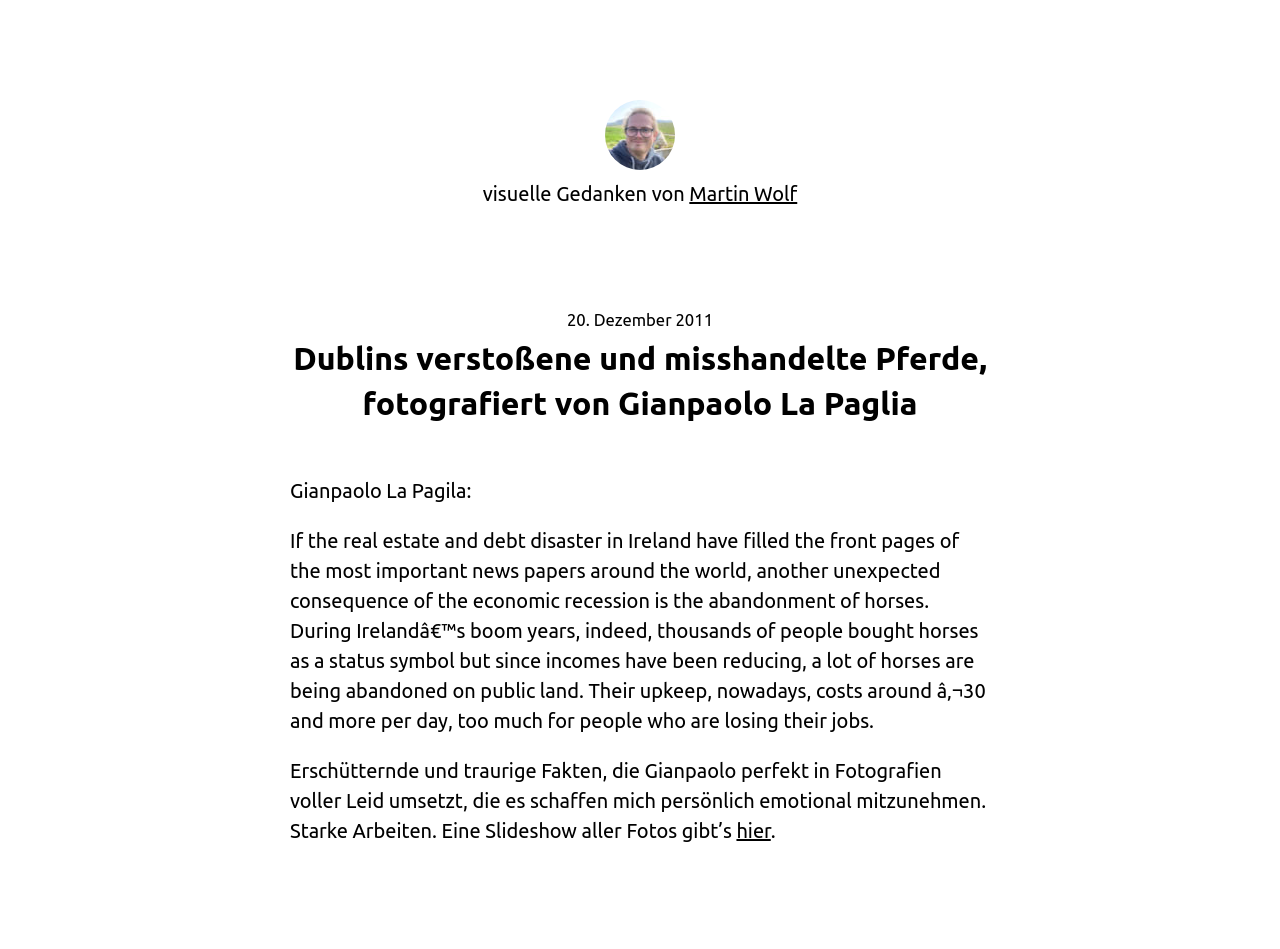How many horses are being abandoned?
From the details in the image, answer the question comprehensively.

The text mentions 'thousands of people bought horses as a status symbol but since incomes have been reducing, a lot of horses are being abandoned on public land'.